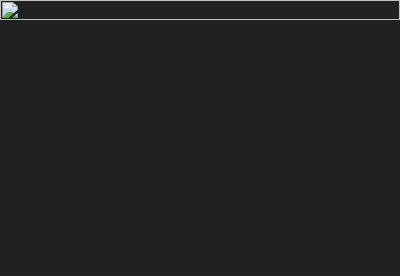Give a short answer to this question using one word or a phrase:
What is the name of the website featuring the article?

Elder-Geek.com